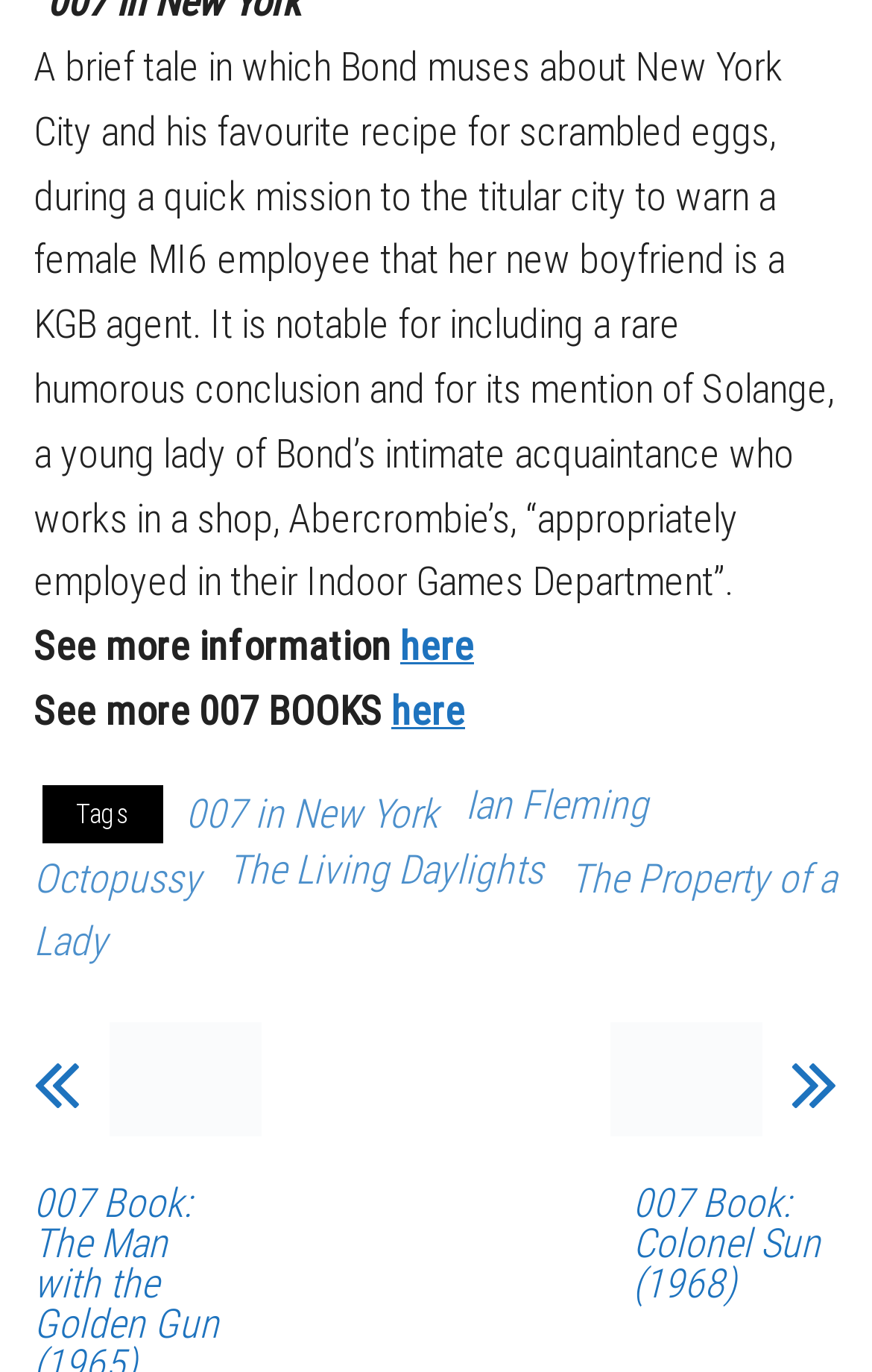How many tags are mentioned in the webpage?
Provide a comprehensive and detailed answer to the question.

By counting the number of link elements below the StaticText element with the text 'Tags', we can find that there are 5 tags mentioned in the webpage.